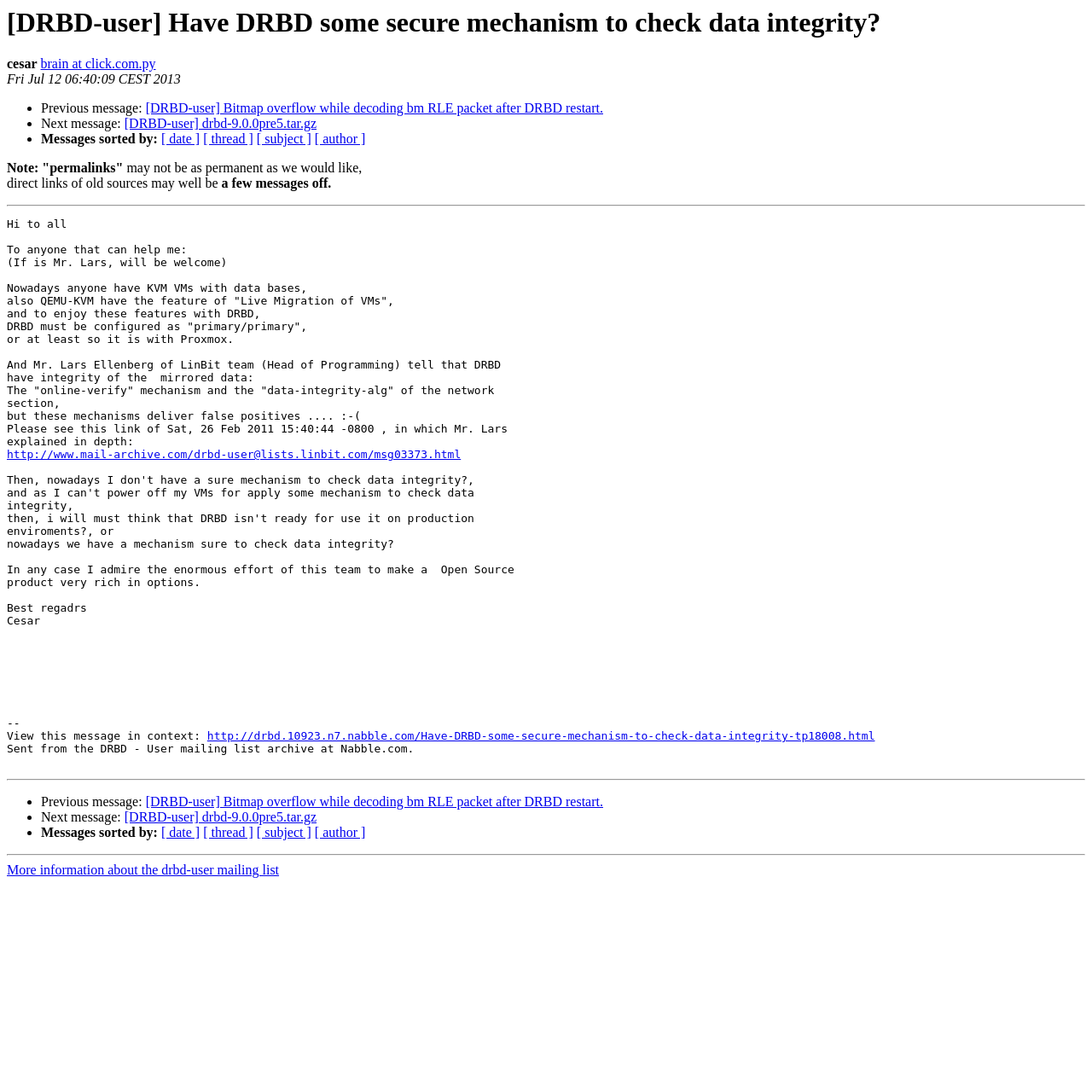Identify and provide the main heading of the webpage.

[DRBD-user] Have DRBD some secure mechanism to check data integrity?